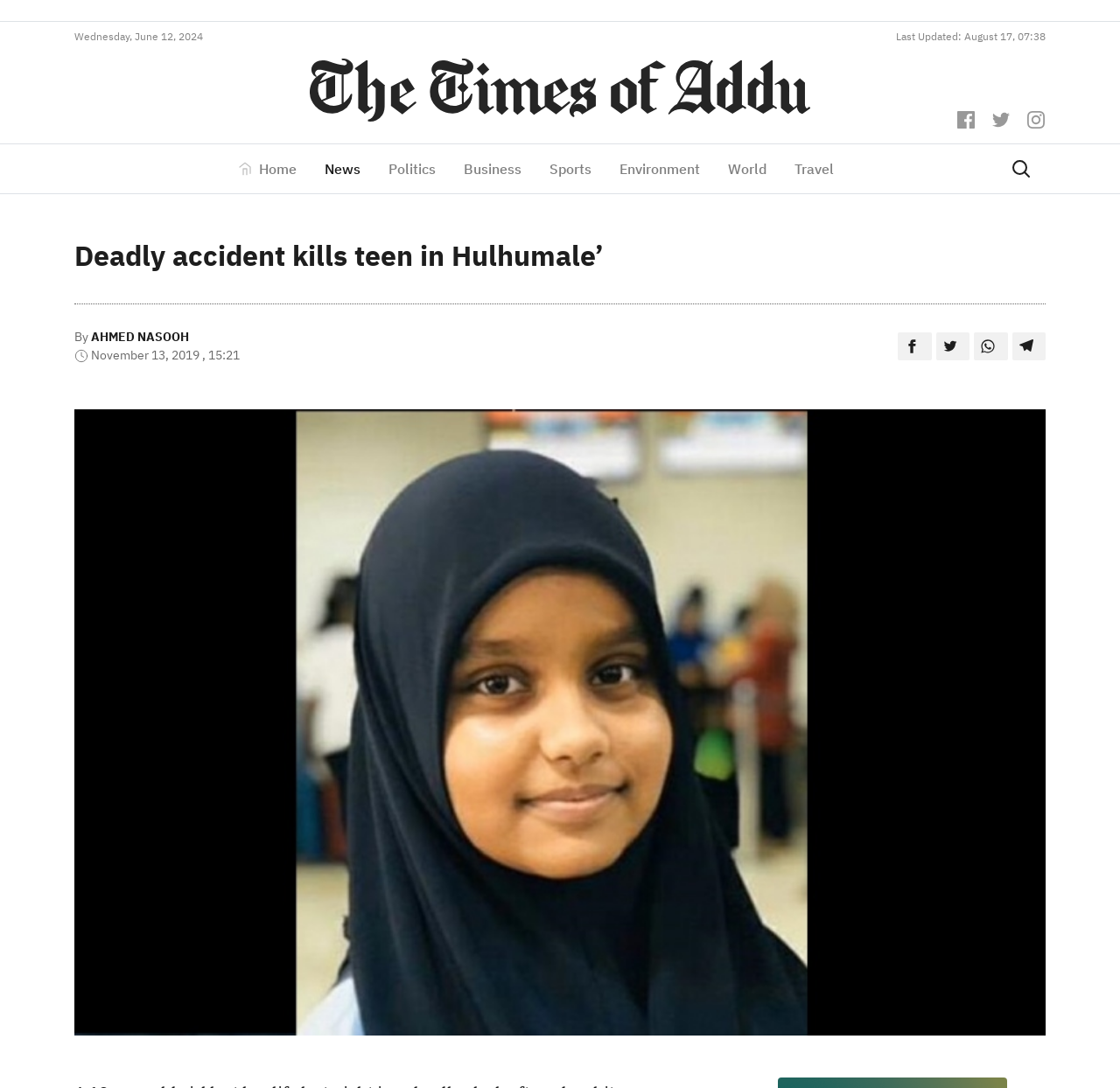Explain the contents of the webpage comprehensively.

The webpage appears to be a news article from "The Times of Addu" with a title "Deadly accident kills teen in Hulhumale’". At the top, there is a date "Wednesday, June 12, 2024" and a "Last Updated" timestamp "August 17, 07:38". Below this, there is a horizontal navigation bar with links to various sections such as "Home", "News", "Politics", "Business", "Sports", "Environment", "World", and "Travel".

To the right of the navigation bar, there are three social media icons for Facebook, Twitter, and Instagram. Above the main article, there is a large image that spans almost the entire width of the page. The article's title "Deadly accident kills teen in Hulhumale’" is displayed prominently in a large font, followed by the author's name "AHMED NASOOH" and a timestamp "November 13, 2019, 15:21". 

The main article's content is not explicitly described in the accessibility tree, but based on the meta description, it appears to be about a 13-year-old girl who lost her life in a deadly accident involving a bus and a motorbike. The article likely provides more details about the incident.

At the bottom of the page, there are several links and images, but their exact purpose is unclear. There is also a large figure or image that takes up most of the bottom half of the page, but its contents are not described.